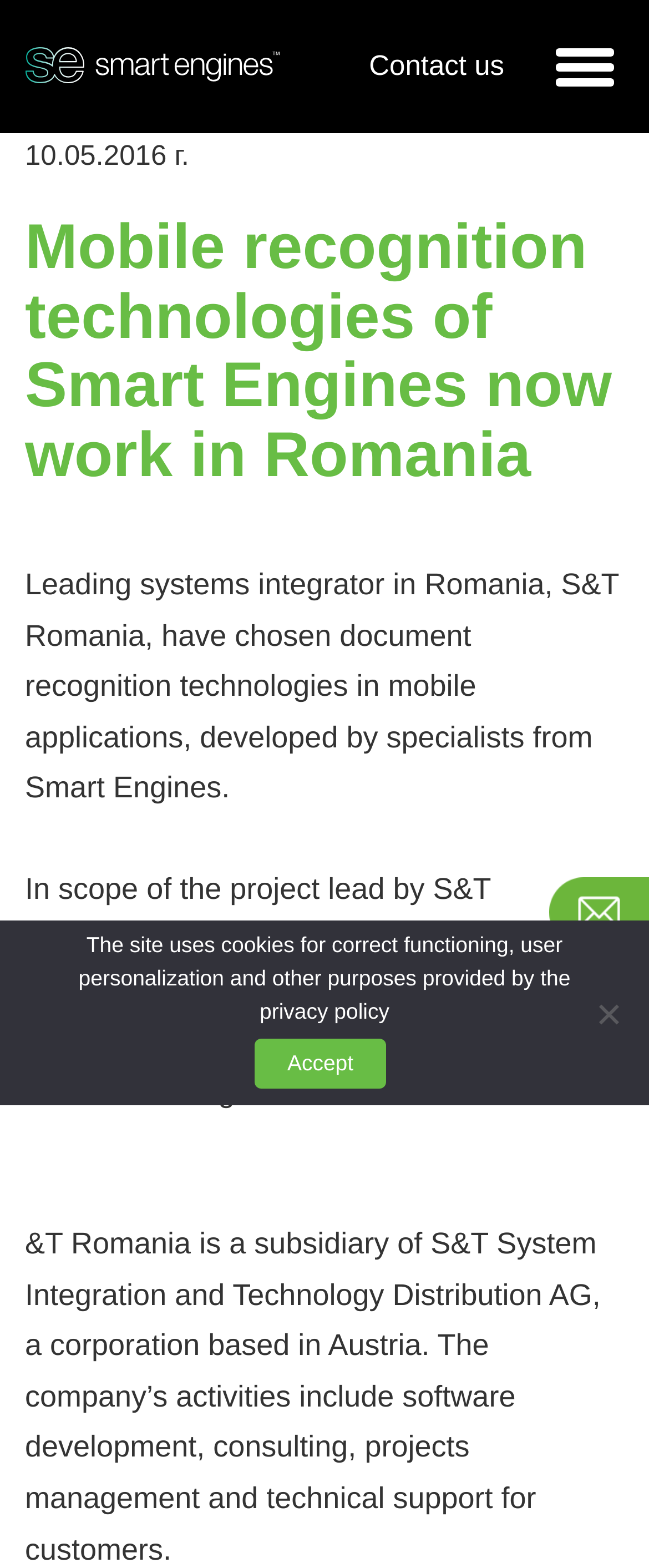Create an elaborate caption for the webpage.

The webpage appears to be a news article or press release about Smart Engines' document recognition technologies being used in Romania. At the top left of the page, there is a link to "Smart Engine". On the top right, there is a menu button. Below the menu button, there is a link to "Contact us".

The main content of the page is divided into sections. The first section is a heading that reads "Mobile recognition technologies of Smart Engines now work in Romania". Below the heading, there is a date "10.05.2016 г.".

The next section is a paragraph that summarizes the news article, stating that S&T Romania, a leading systems integrator, has chosen Smart Engines' document recognition technologies for mobile applications. This paragraph is followed by another section that provides more details about the project, including the delivery of a license for machine-readable zone (MRZ) recognition SDK for over 20,000 Android devices.

The final section of the main content is a paragraph that describes S&T Romania, a subsidiary of S&T System Integration and Technology Distribution AG, an Austrian corporation. This company is involved in software development, consulting, project management, and technical support for customers.

At the bottom of the page, there is a cookie notice dialog box that is not currently in focus. The dialog box informs users that the site uses cookies for correct functioning, personalization, and other purposes outlined in the privacy policy. There are two options within the dialog box: "Accept" and "Нет" (which means "No" in Russian).